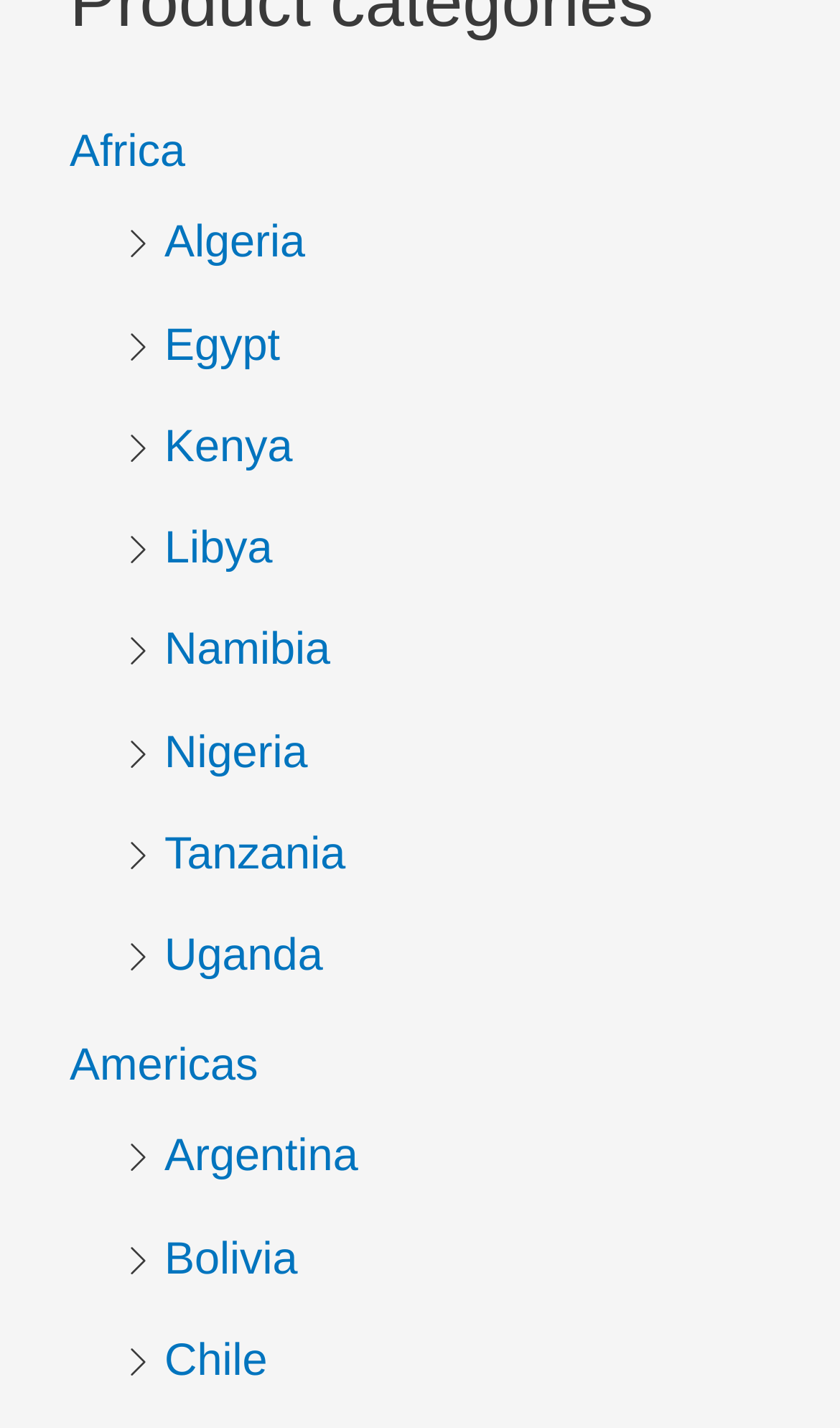Please pinpoint the bounding box coordinates for the region I should click to adhere to this instruction: "Learn about Argentina".

[0.196, 0.723, 0.426, 0.758]